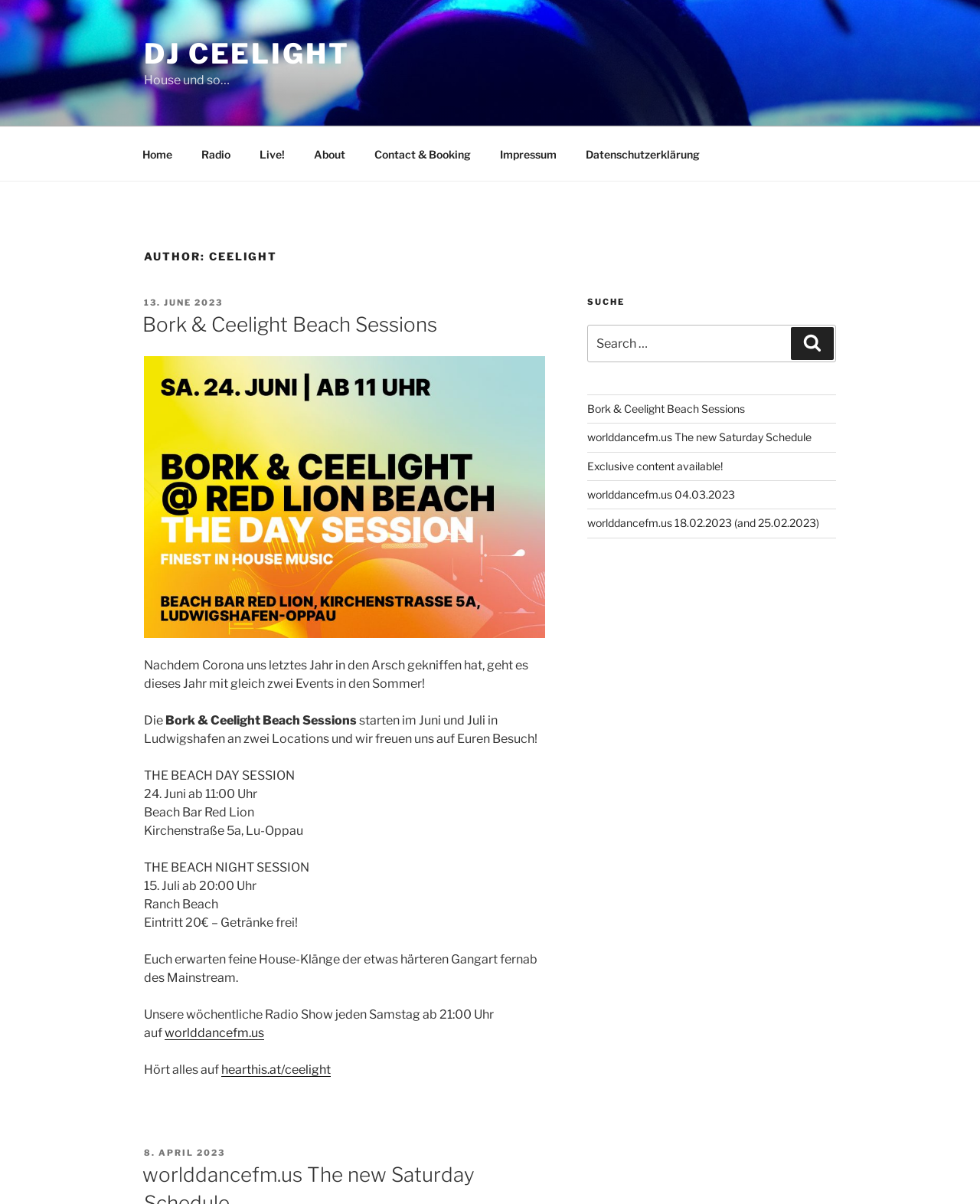Carefully examine the image and provide an in-depth answer to the question: What is the date of the Beach Day Session?

The date of the Beach Day Session can be found in the article, where it says 'THE BEACH DAY SESSION 24. Juni ab 11:00 Uhr'.